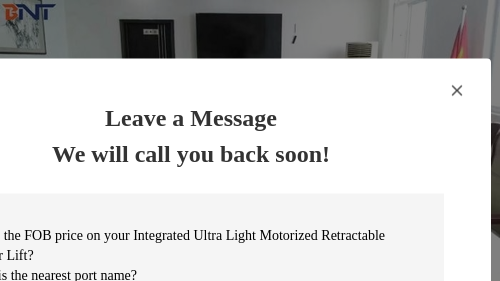Answer the question with a brief word or phrase:
What is the product being inquired about?

Integrated Ultra Light Motorized Retractable Monitor Lift